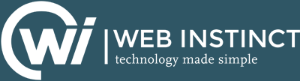Using the information in the image, give a comprehensive answer to the question: 
What is the company's mission?

The tagline 'technology made simple' reinforces the company's mission to simplify technology for its users, which is reflected in the brand's commitment to innovation and user-friendly design.